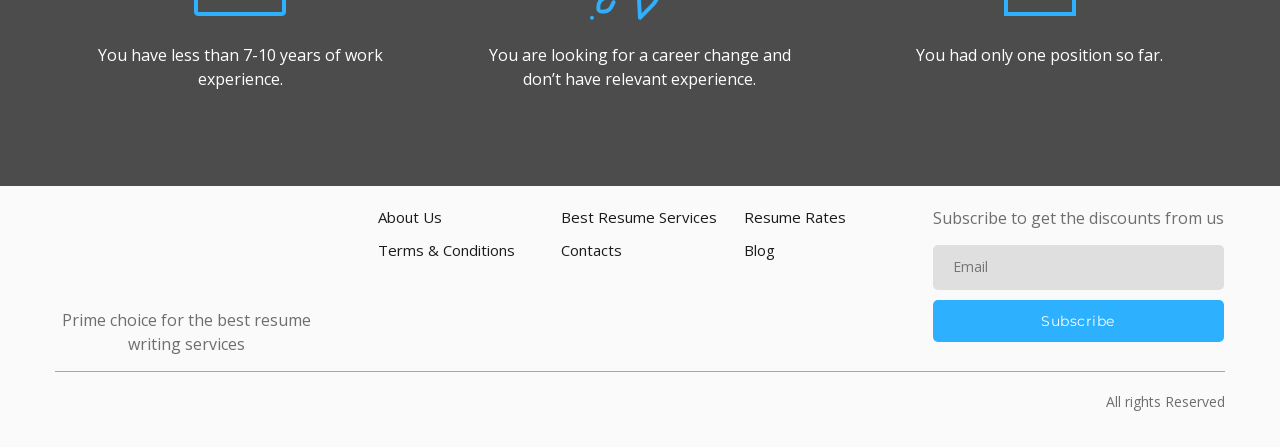Using the given element description, provide the bounding box coordinates (top-left x, top-left y, bottom-right x, bottom-right y) for the corresponding UI element in the screenshot: About Us

[0.295, 0.461, 0.345, 0.512]